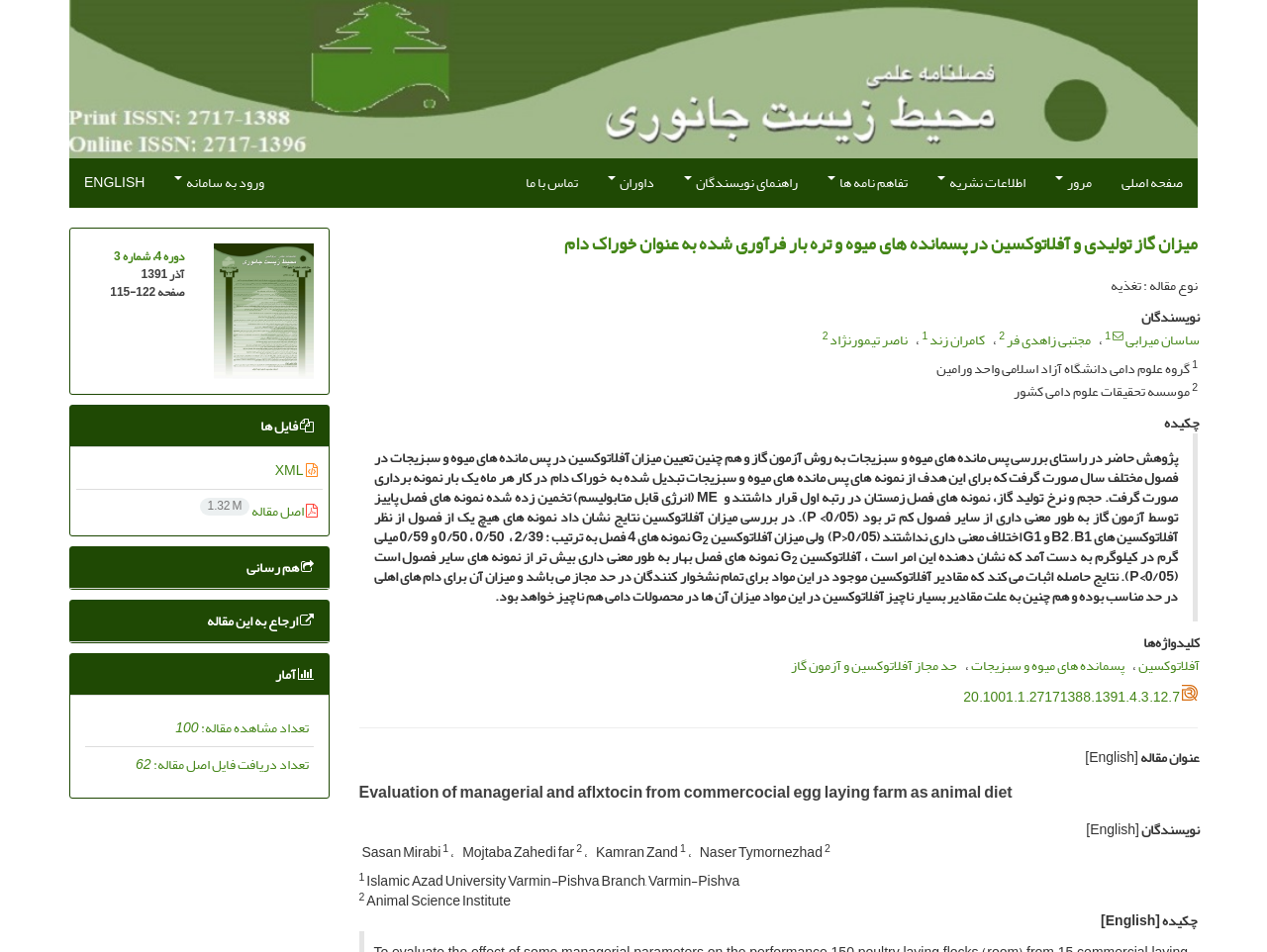What is the research about?
Give a one-word or short phrase answer based on the image.

Fruit and vegetable waste